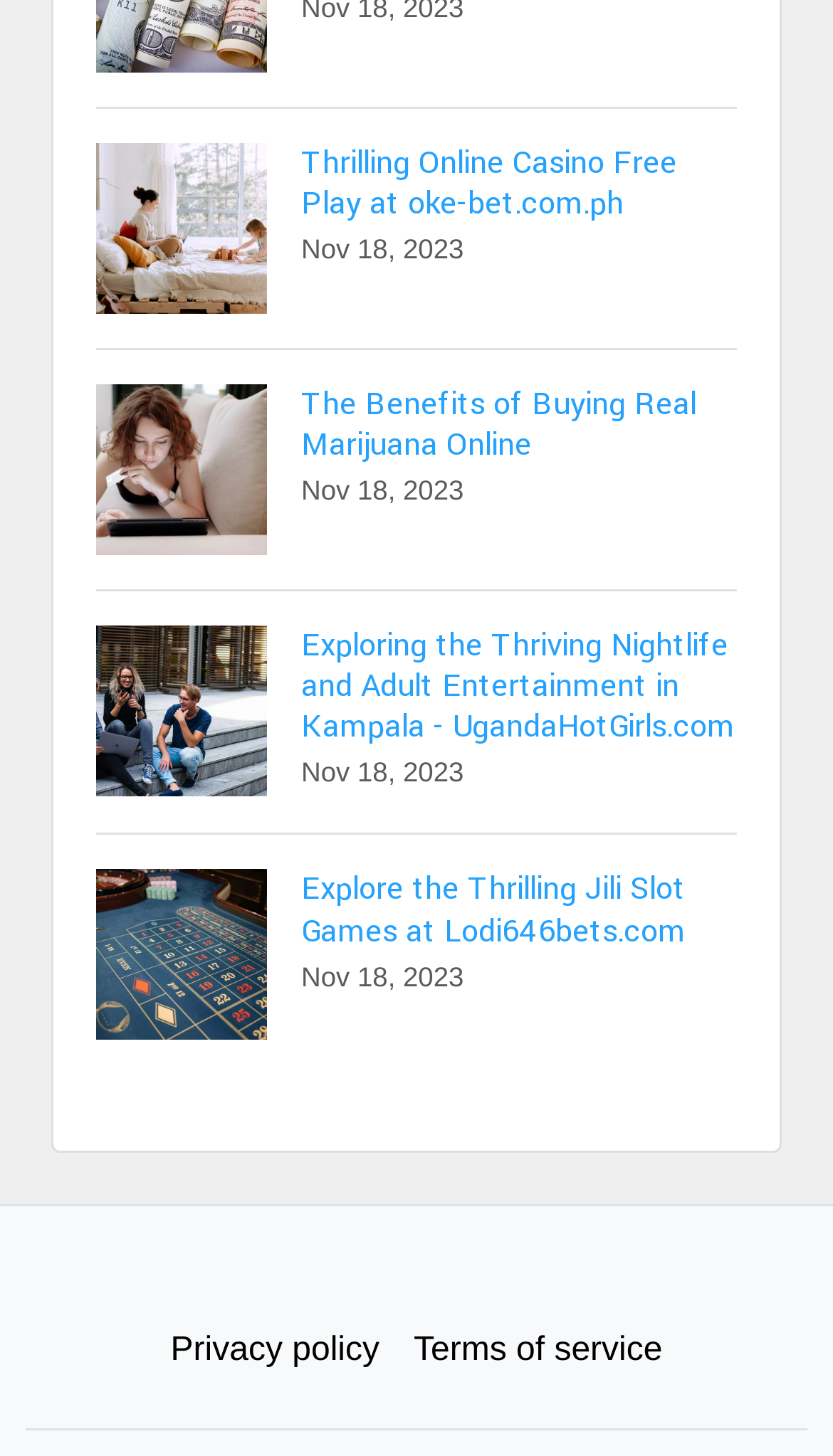What is the common date among all links?
Provide a detailed and well-explained answer to the question.

I examined the text of each link and found that they all share the same date, which is Nov 18, 2023.